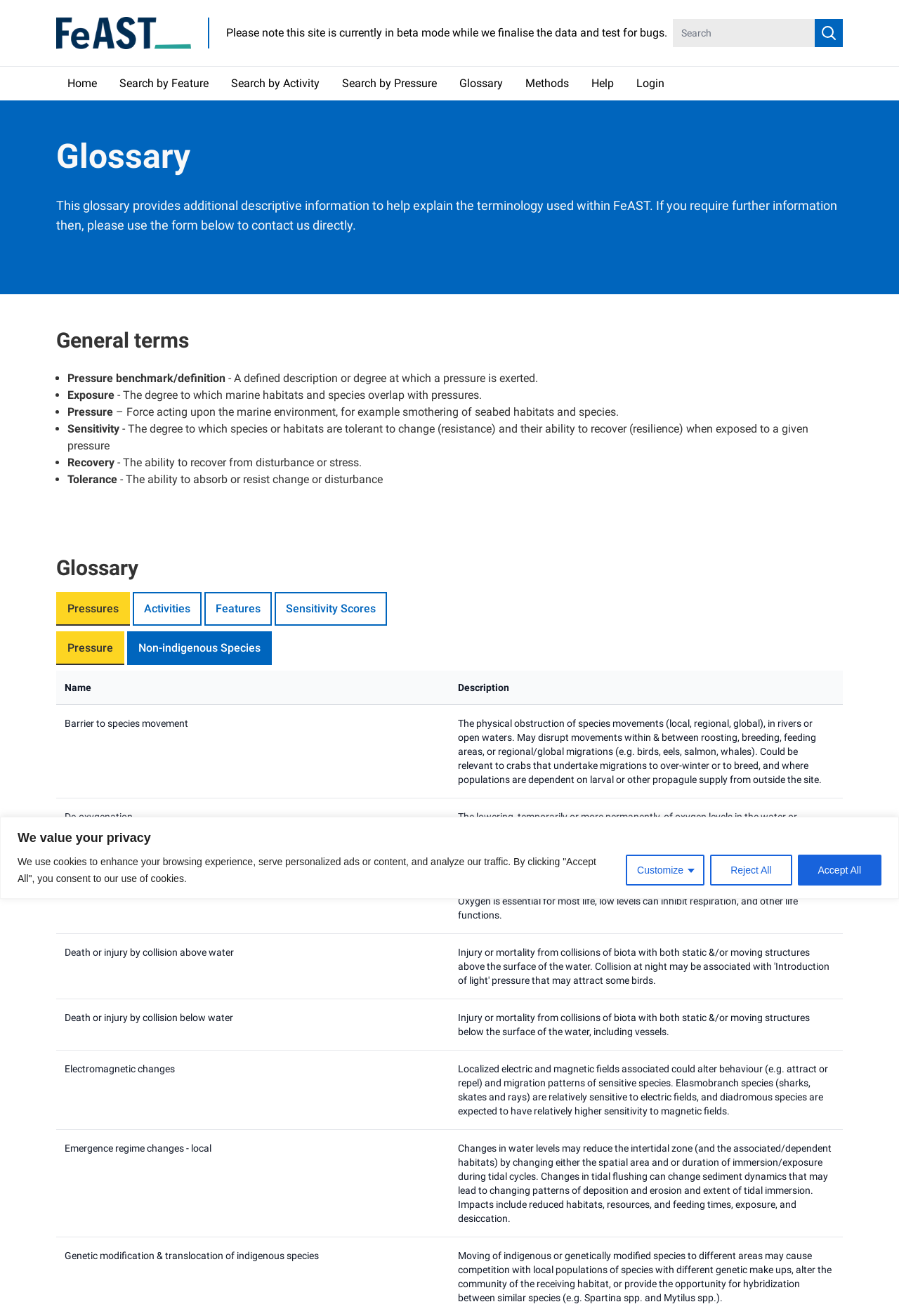Provide an in-depth caption for the elements present on the webpage.

This webpage is a glossary page for a marine-related website, FeAST. At the top, there is a cookie consent banner with three buttons: "Customize", "Reject All", and "Accept All". Below the banner, there is a header section with a FeAST logo on the left and a search box on the right. The header section also contains a navigation menu with links to "Home", "Search by Feature", "Search by Activity", "Search by Pressure", "Glossary", "Methods", "Help", and "Login".

The main content of the page is divided into two sections. The first section is a brief introduction to the glossary, explaining that it provides additional descriptive information to help explain the terminology used within FeAST. Below the introduction, there is a list of general terms with their definitions, including "Pressure benchmark/definition", "Exposure", "Pressure", "Sensitivity", "Recovery", and "Tolerance".

The second section is a tabbed interface with four tabs: "Pressures", "Activities", "Features", and "Sensitivity Scores". The "Pressures" tab is selected by default, and it displays a table with several rows, each describing a different pressure, such as "Barrier to species movement", "De-oxygenation", "Death or injury by collision above water", and "Electromagnetic changes". Each row has two columns: "Name" and "Description". The descriptions provide detailed information about each pressure, including its effects on marine habitats and species.

There are no images on this page, but there are several UI elements, including buttons, links, headers, and a search box. The layout is organized and easy to navigate, with clear headings and concise text.